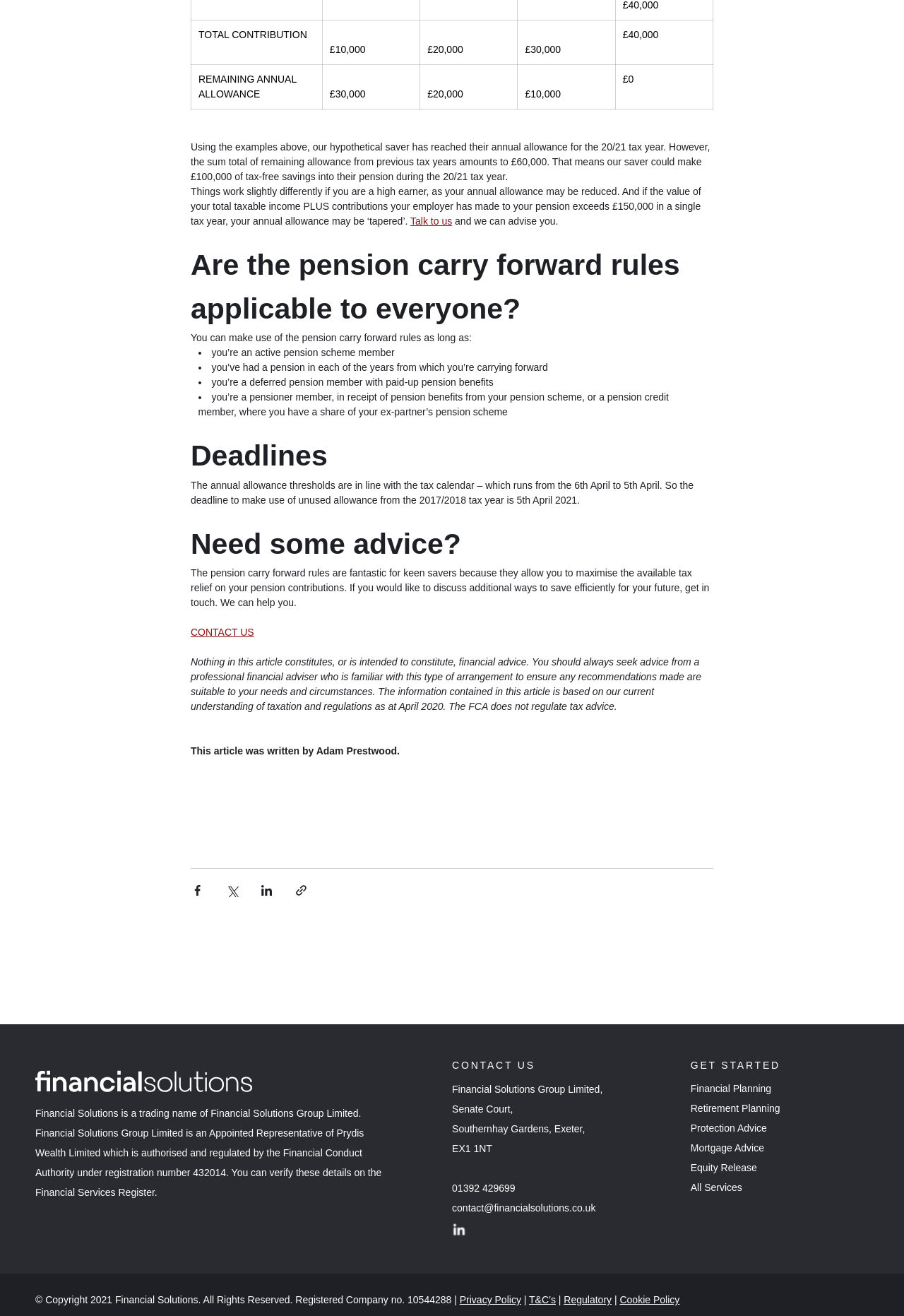What is the annual allowance for the 20/21 tax year?
Answer the question with a detailed and thorough explanation.

According to the text, 'our hypothetical saver has reached their annual allowance for the 20/21 tax year.' The annual allowance is £30,000.